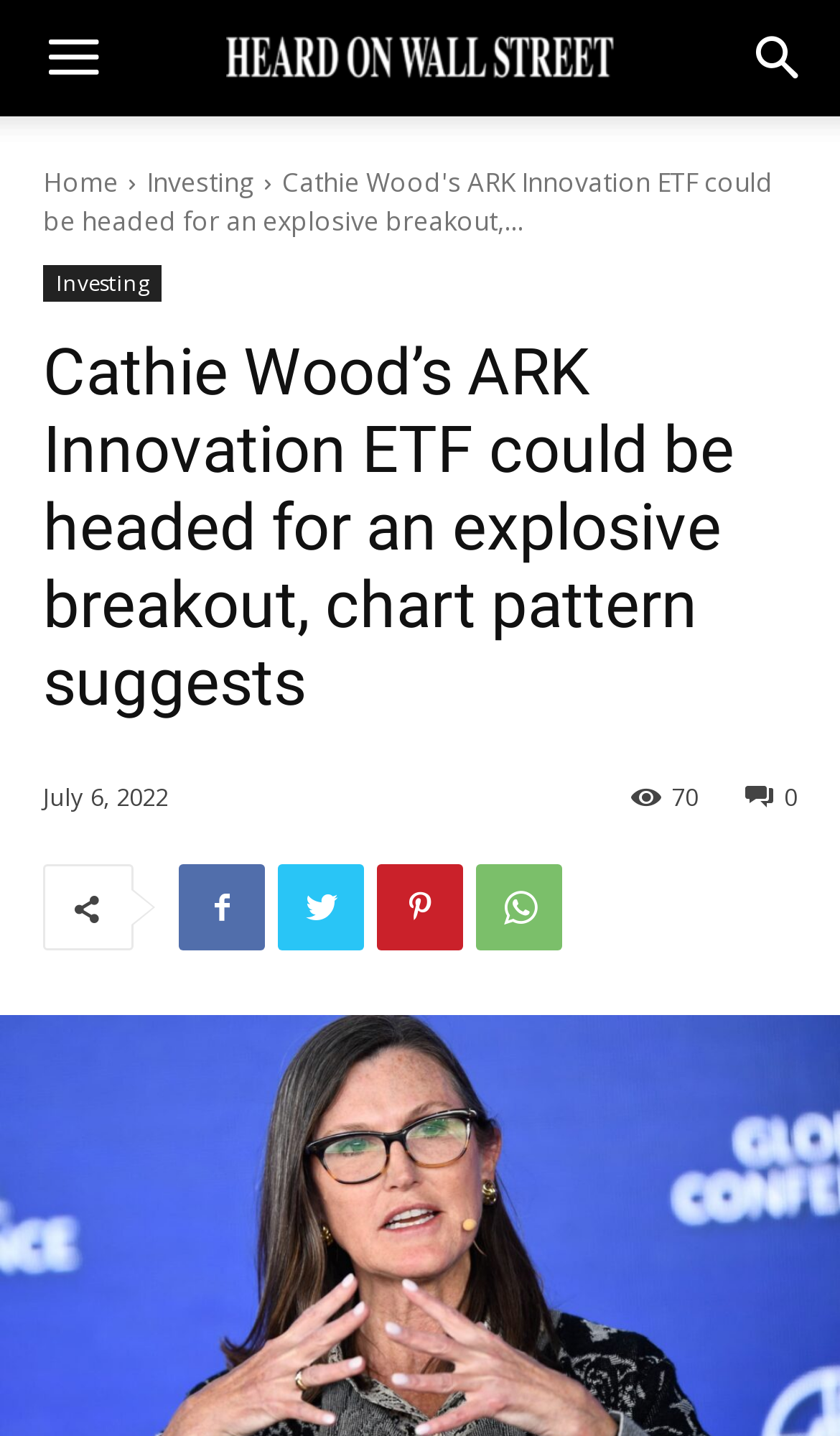Please identify the bounding box coordinates of the area I need to click to accomplish the following instruction: "Share the article on social media".

[0.887, 0.542, 0.949, 0.564]